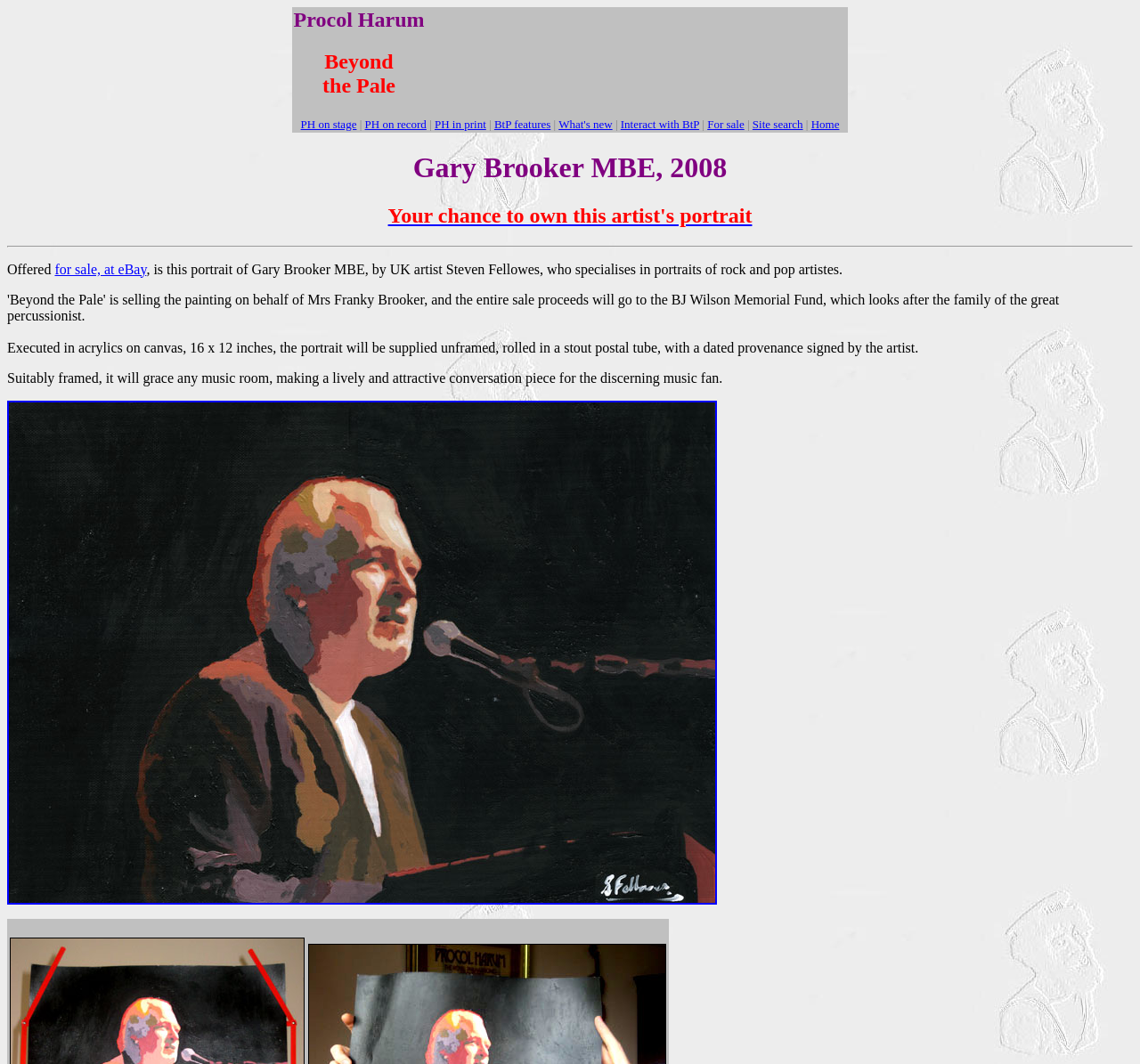Provide a short, one-word or phrase answer to the question below:
What is the size of the portrait?

16 x 12 inches